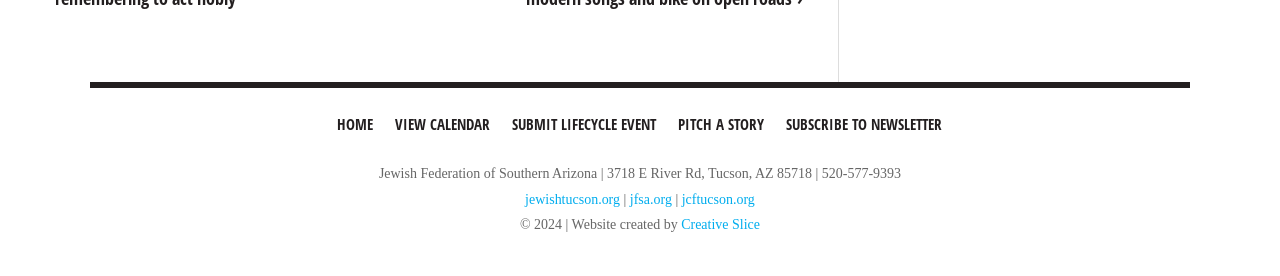Please find the bounding box for the UI component described as follows: "jfsa.org".

[0.492, 0.695, 0.525, 0.749]